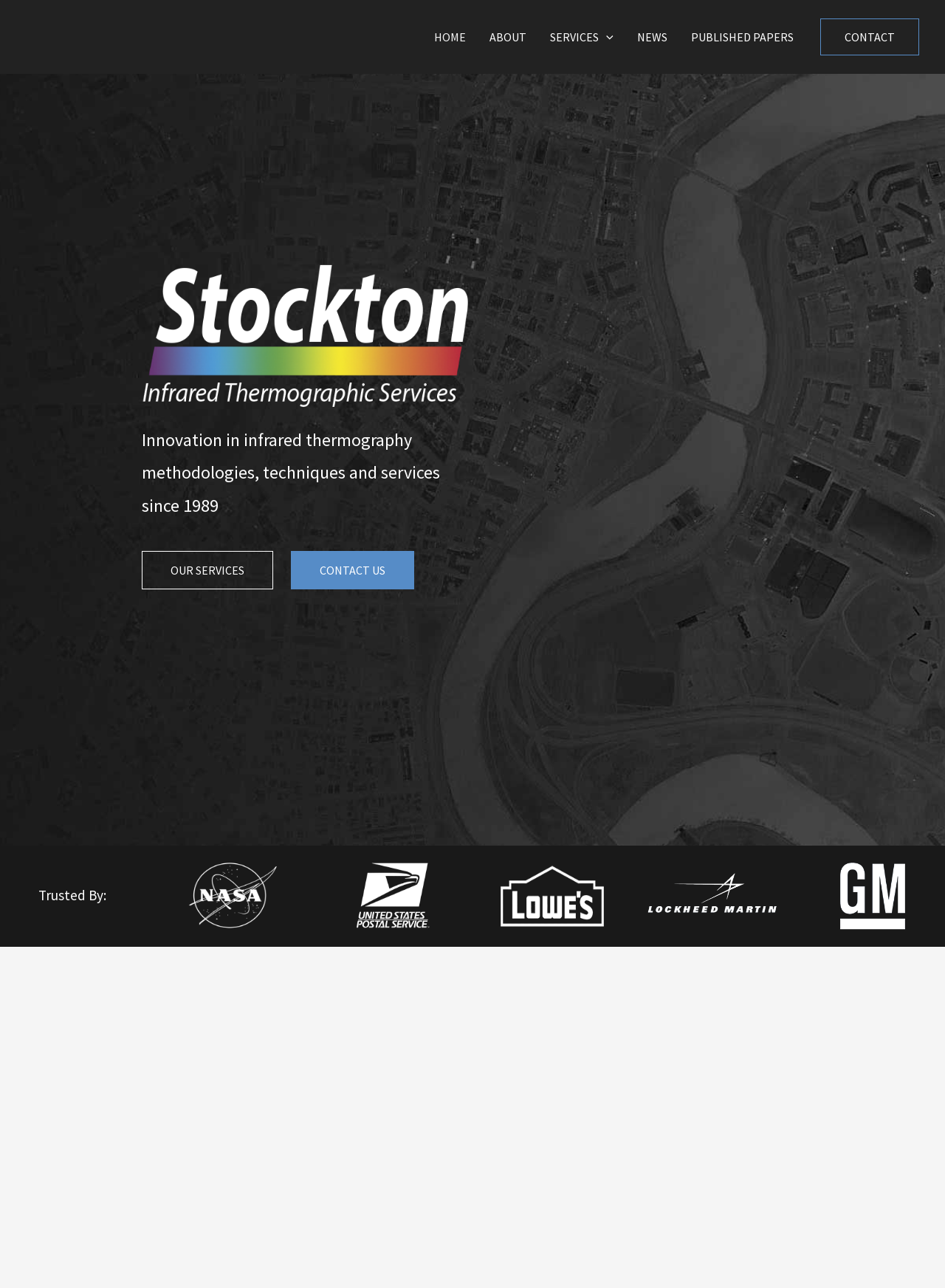Offer a meticulous description of the webpage's structure and content.

The webpage is about Infrared Thermography Services provided by Stockton Infrared. At the top, there is a navigation menu with five links: HOME, ABOUT, SERVICES, NEWS, and PUBLISHED PAPERS. The SERVICES link has a dropdown menu toggle icon next to it. 

On the top right, there is a CONTACT link. Below it, the company's logo is displayed, along with a brief description of the company's expertise in infrared thermography. There are two links, OUR SERVICES and CONTACT US, placed side by side below the description.

The webpage also features a section showcasing the companies trusted by Stockton Infrared, with logos of NASA, USPS, Lowes, Lockheed Martin, and General Motors displayed horizontally.